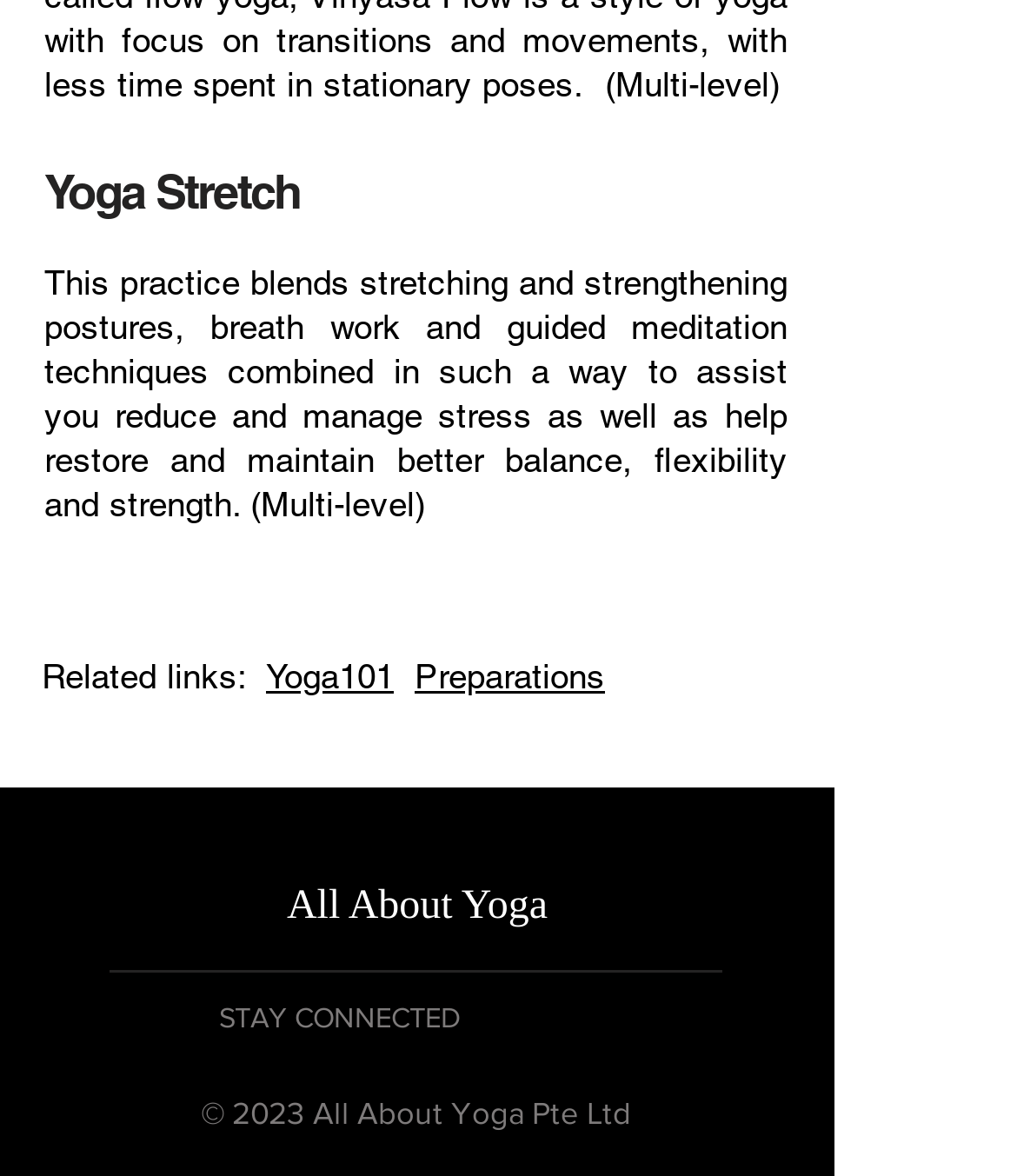Analyze the image and answer the question with as much detail as possible: 
What is the purpose of the yoga practice described?

According to the StaticText element, the yoga practice described on this webpage is intended to assist in reducing and managing stress, as well as restoring and maintaining better balance, flexibility, and strength.